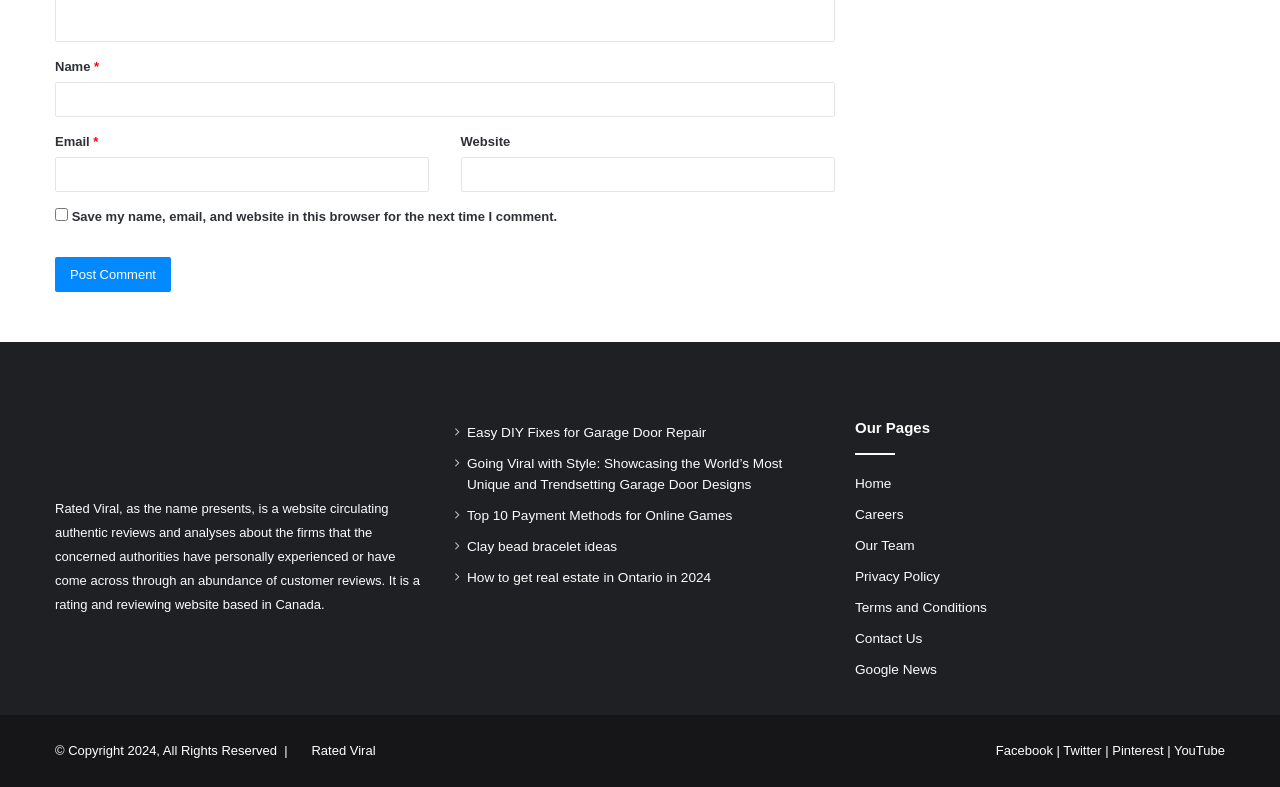How can users interact with the website? Based on the screenshot, please respond with a single word or phrase.

Post comments